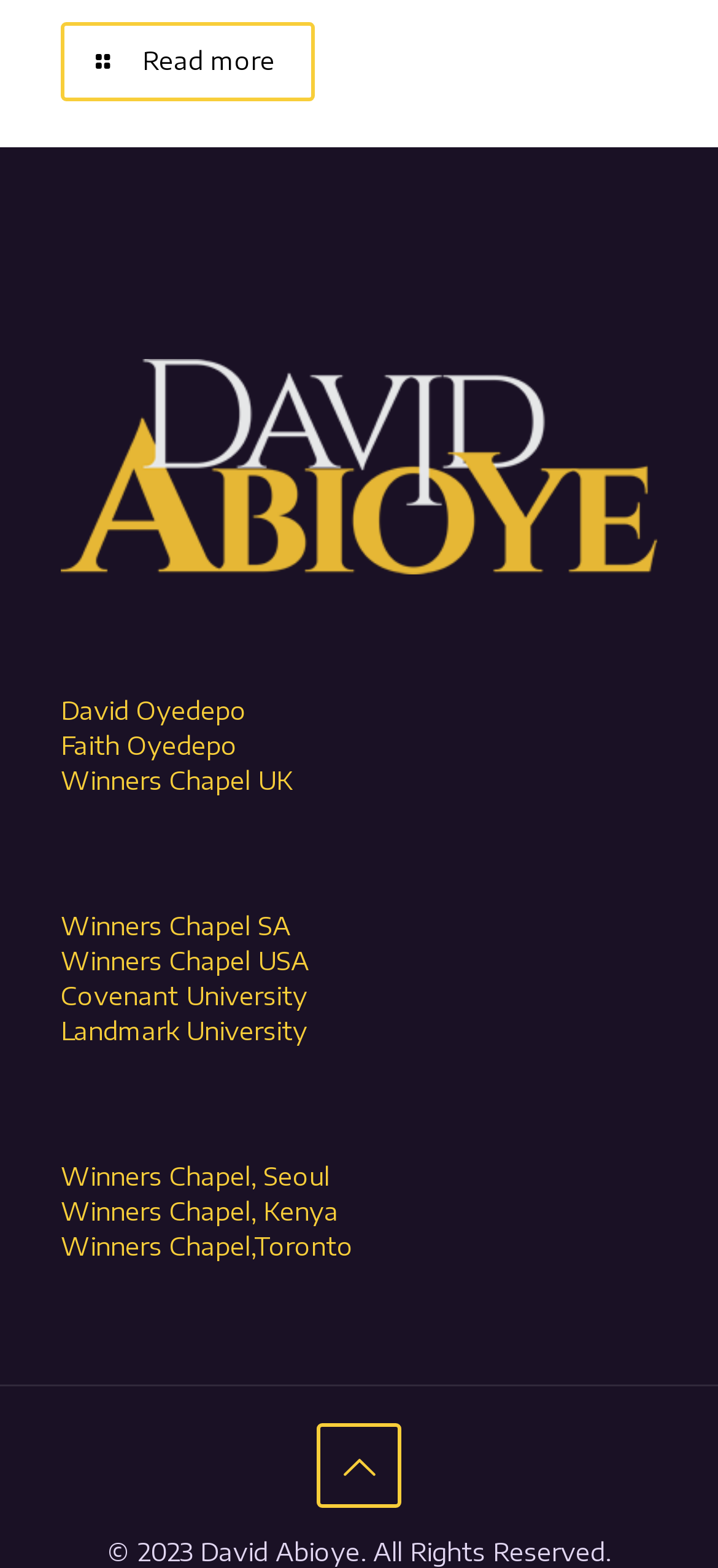What is the name of the university founded by David Oyedepo?
Provide an in-depth and detailed answer to the question.

By analyzing the links on the webpage, I found that David Oyedepo is mentioned alongside Faith Oyedepo, and further down, there is a link to Covenant University. This suggests that David Oyedepo is associated with the university, and it is likely that he founded it.